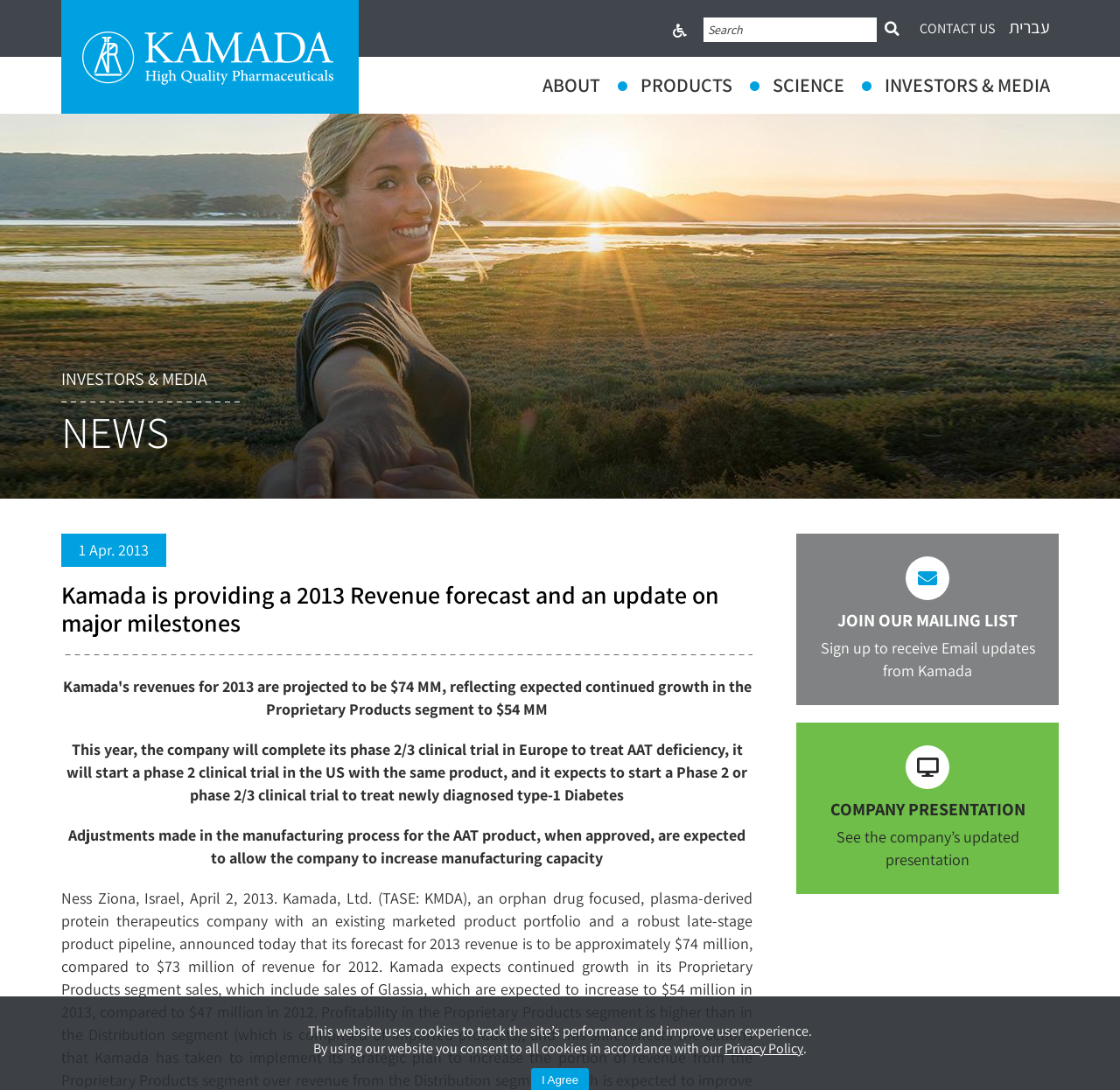Identify the bounding box coordinates of the clickable region to carry out the given instruction: "Search for something".

[0.627, 0.015, 0.783, 0.039]